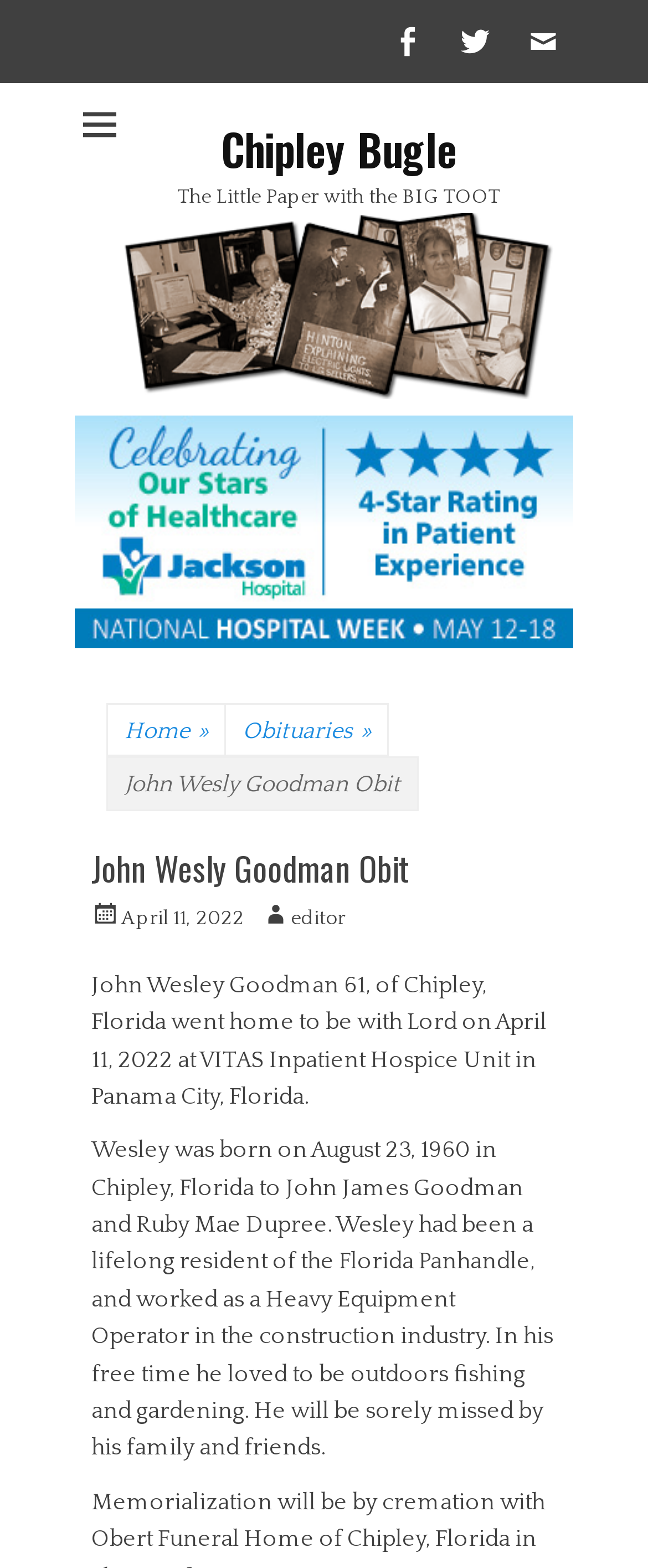Determine the webpage's heading and output its text content.

John Wesly Goodman Obit